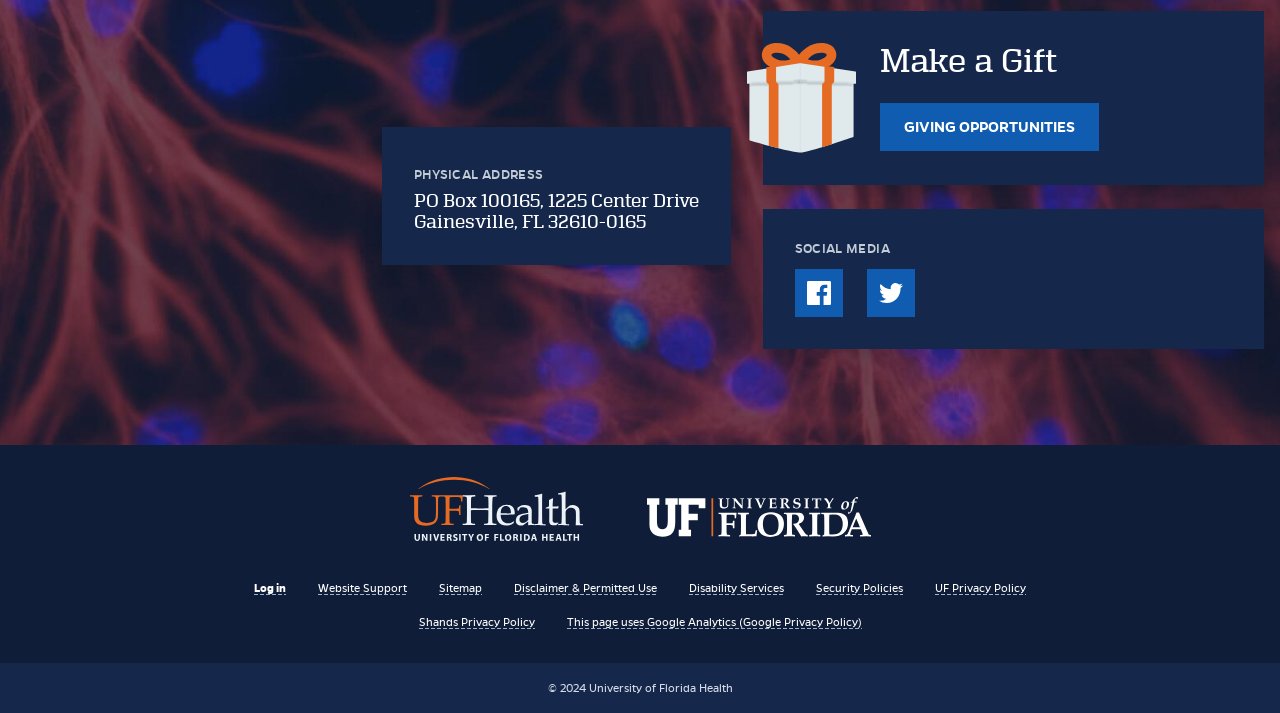Bounding box coordinates should be provided in the format (top-left x, top-left y, bottom-right x, bottom-right y) with all values between 0 and 1. Identify the bounding box for this UI element: Twitter

[0.677, 0.377, 0.715, 0.444]